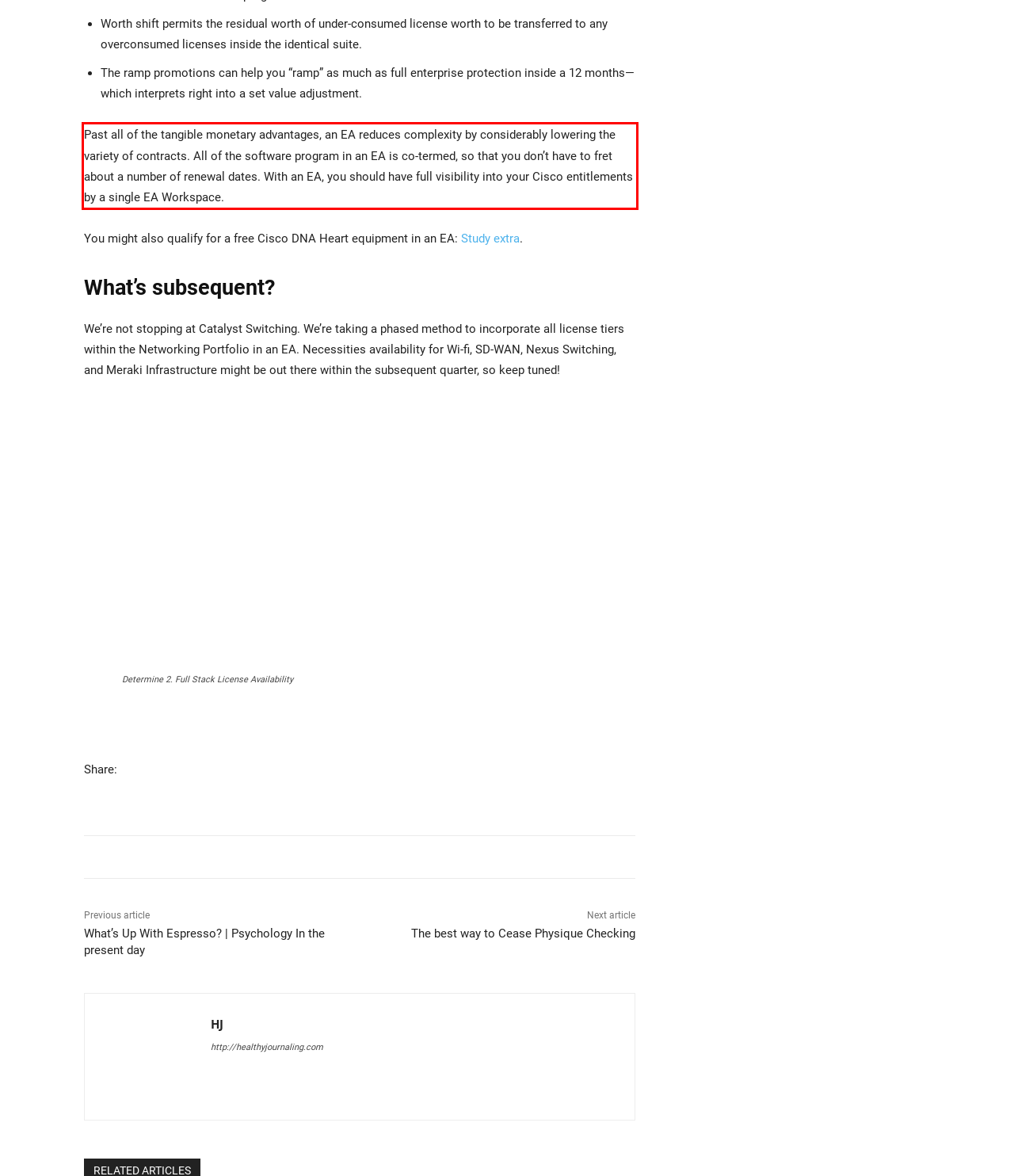Look at the provided screenshot of the webpage and perform OCR on the text within the red bounding box.

Past all of the tangible monetary advantages, an EA reduces complexity by considerably lowering the variety of contracts. All of the software program in an EA is co-termed, so that you don’t have to fret about a number of renewal dates. With an EA, you should have full visibility into your Cisco entitlements by a single EA Workspace.